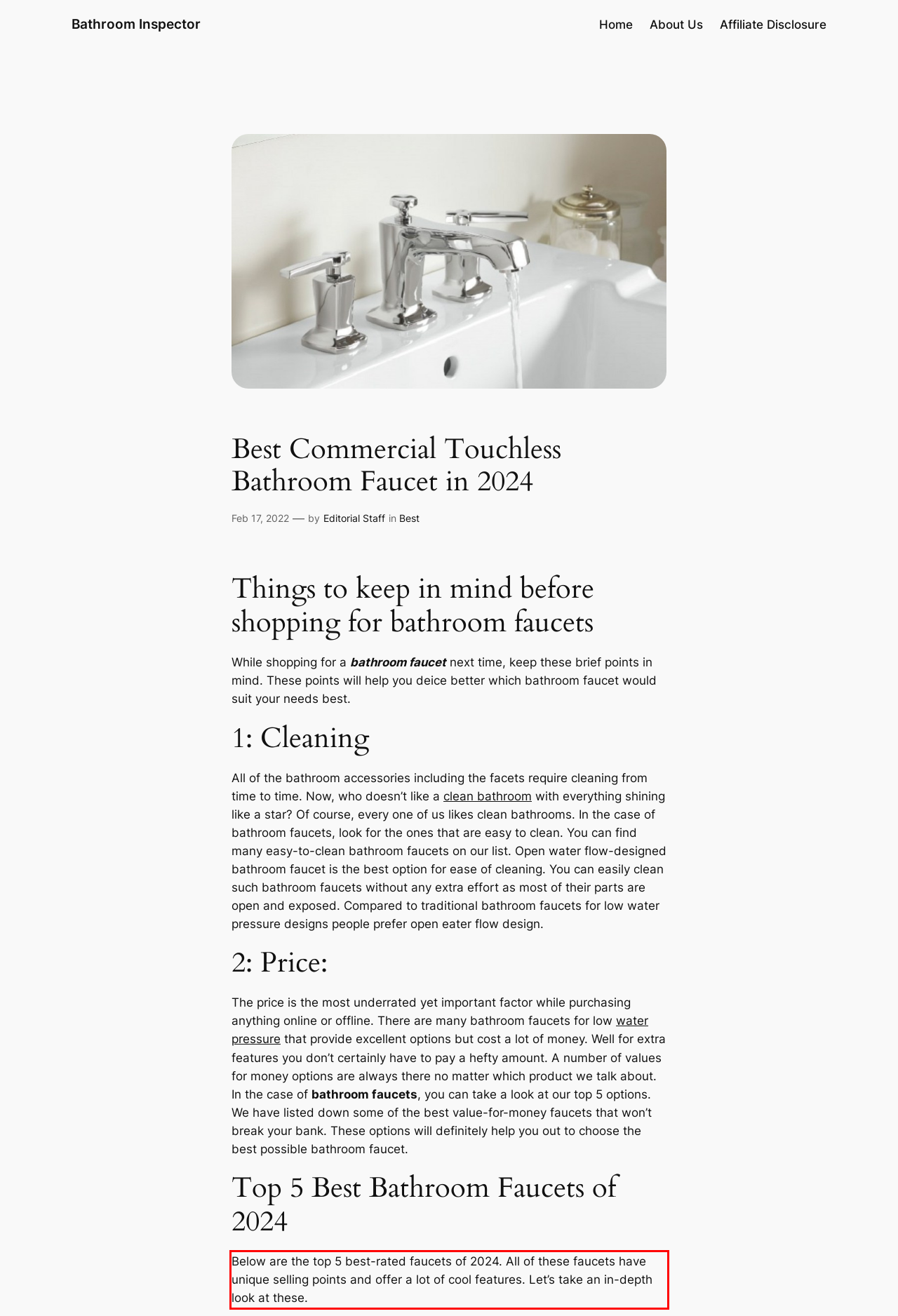You have a screenshot of a webpage, and there is a red bounding box around a UI element. Utilize OCR to extract the text within this red bounding box.

Below are the top 5 best-rated faucets of 2024. All of these faucets have unique selling points and offer a lot of cool features. Let’s take an in-depth look at these.